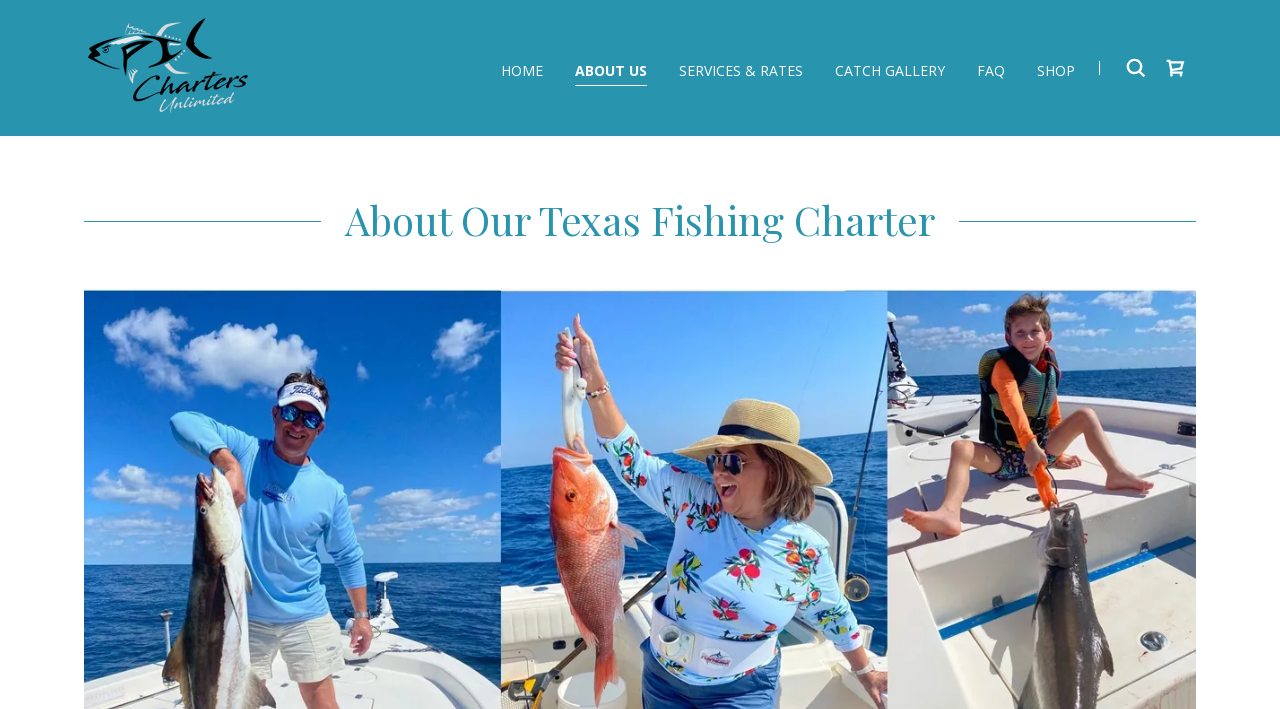Determine the bounding box coordinates for the area you should click to complete the following instruction: "Browse the 'Top Stories' section".

None